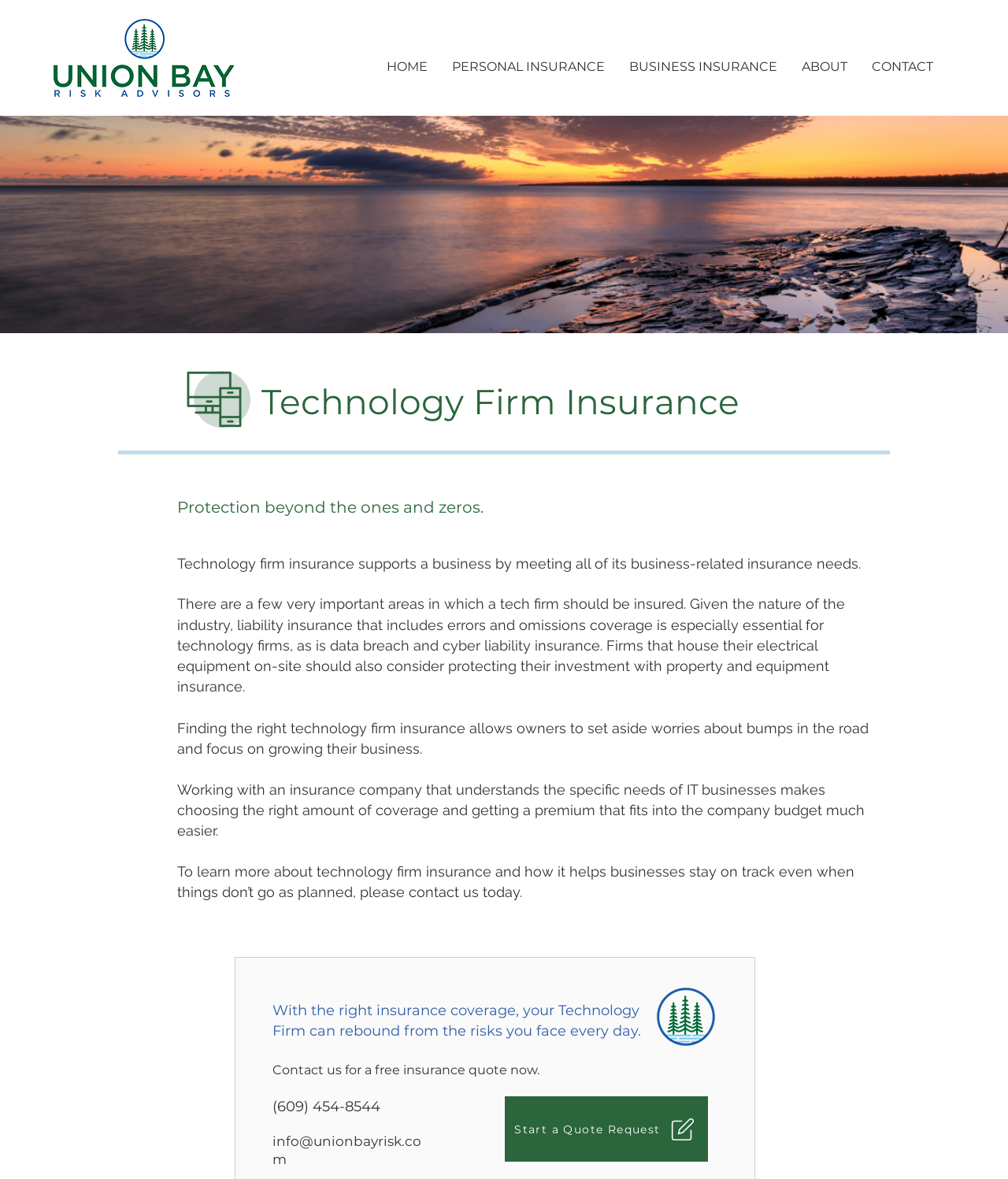Please provide the bounding box coordinates in the format (top-left x, top-left y, bottom-right x, bottom-right y). Remember, all values are floating point numbers between 0 and 1. What is the bounding box coordinate of the region described as: BUSINESS INSURANCE

[0.612, 0.04, 0.783, 0.073]